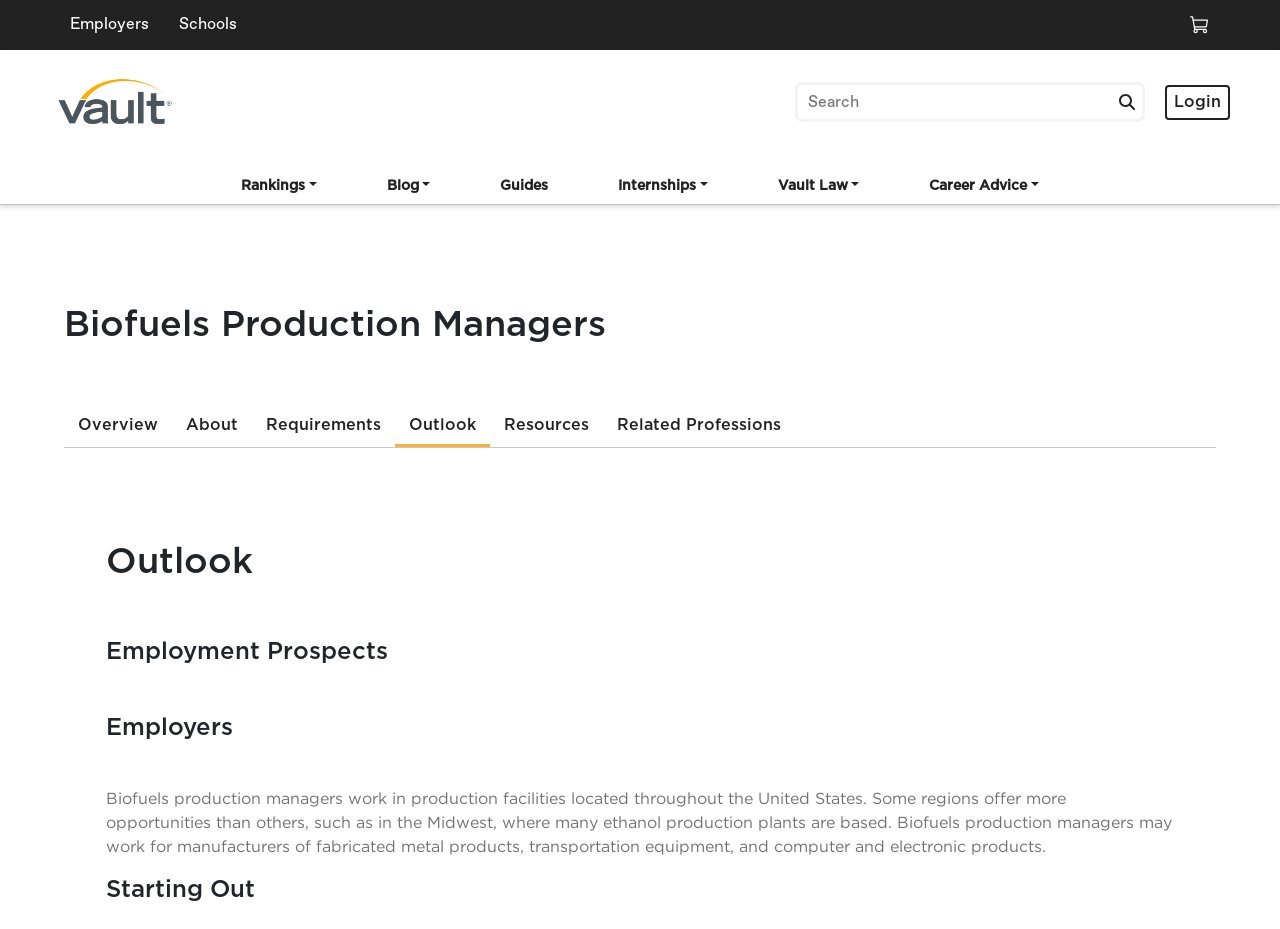Based on what you see in the screenshot, provide a thorough answer to this question: What is the current tab selected?

I determined the current tab selected by looking at the tablist element with the id '101' and its child elements. The tab 'Outlook' has the attribute 'selected: True', indicating that it is the currently selected tab.